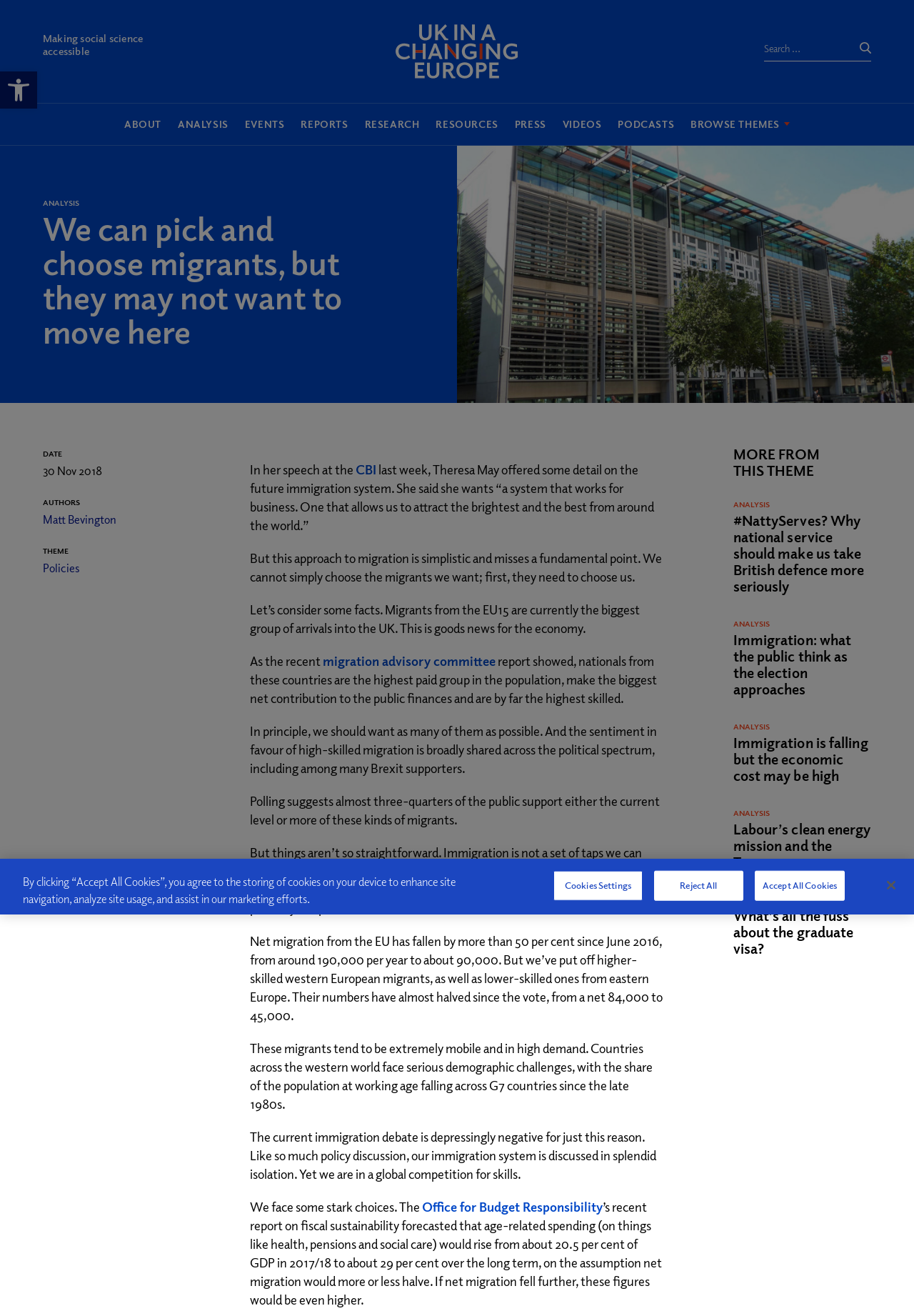Give a concise answer of one word or phrase to the question: 
What is the name of the author of the article?

Matt Bevington